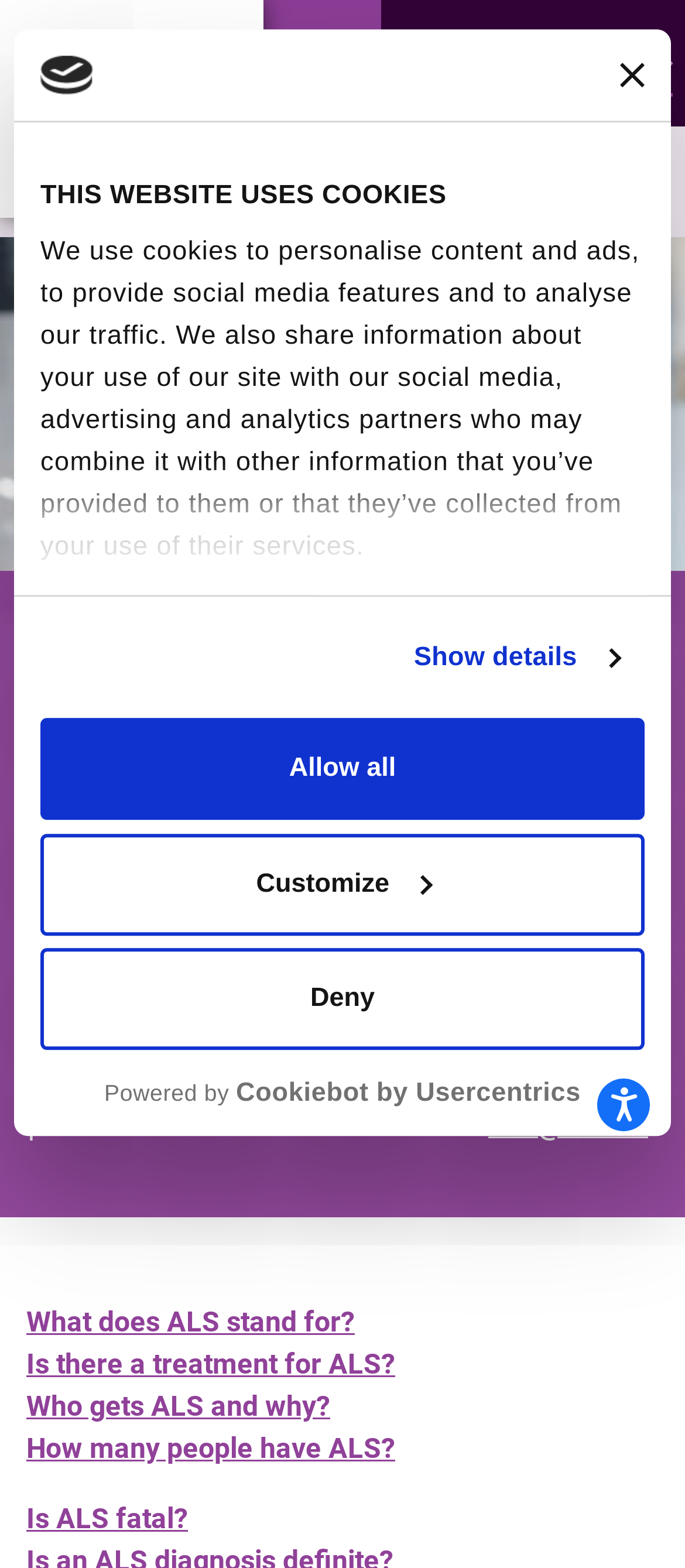Please mark the bounding box coordinates of the area that should be clicked to carry out the instruction: "Click the Skip to Content link".

[0.051, 0.056, 0.564, 0.108]